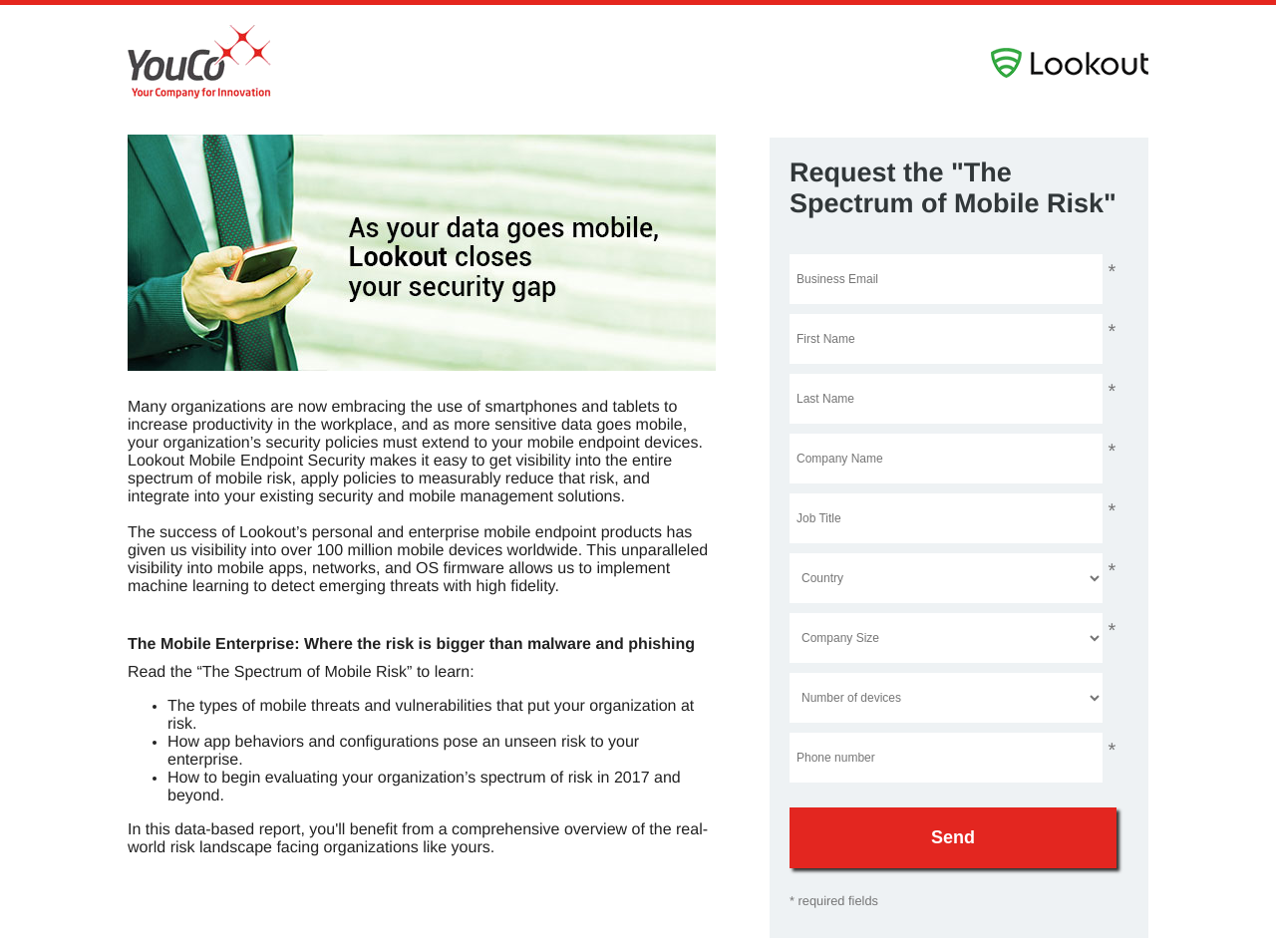Please find and report the bounding box coordinates of the element to click in order to perform the following action: "Enter business email". The coordinates should be expressed as four float numbers between 0 and 1, in the format [left, top, right, bottom].

[0.619, 0.267, 0.864, 0.319]